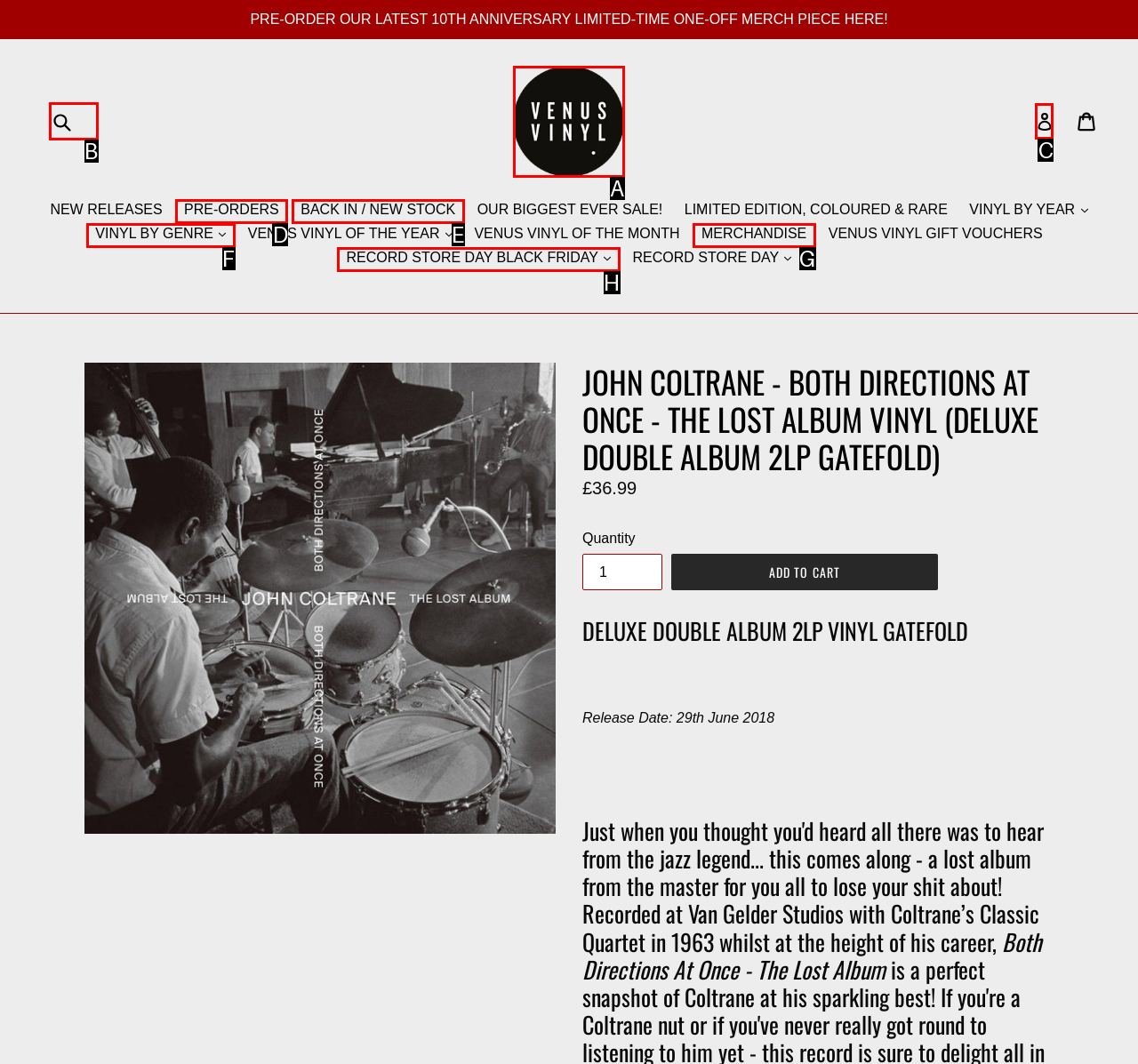Tell me which option best matches the description: Log in
Answer with the option's letter from the given choices directly.

C